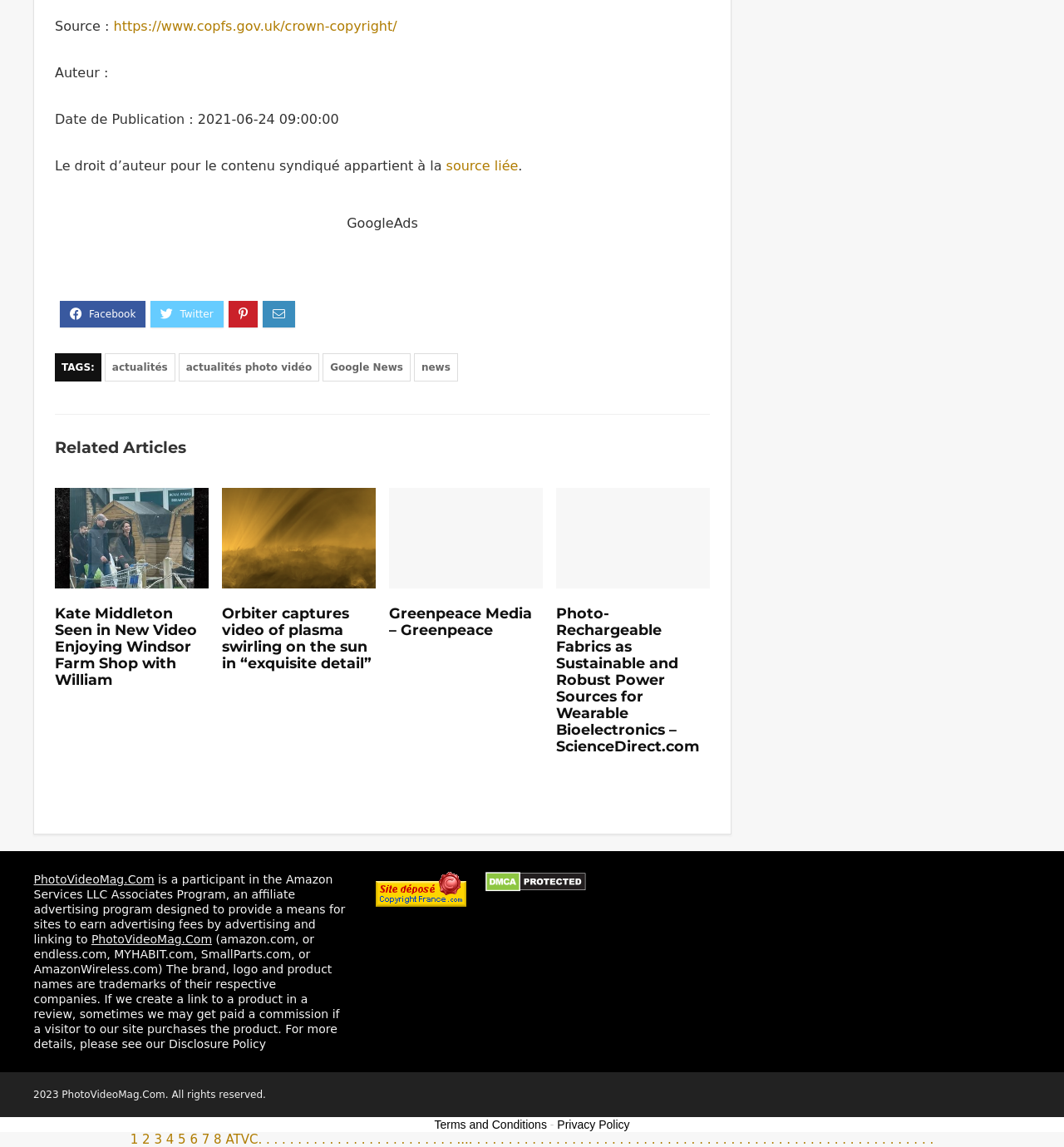What is the source of the content?
Please answer the question as detailed as possible based on the image.

The source of the content is mentioned at the top of the webpage, which is 'Source :' followed by a link to 'https://www.copfs.gov.uk/crown-copyright/'. This indicates that the content is protected by Crown Copyright.